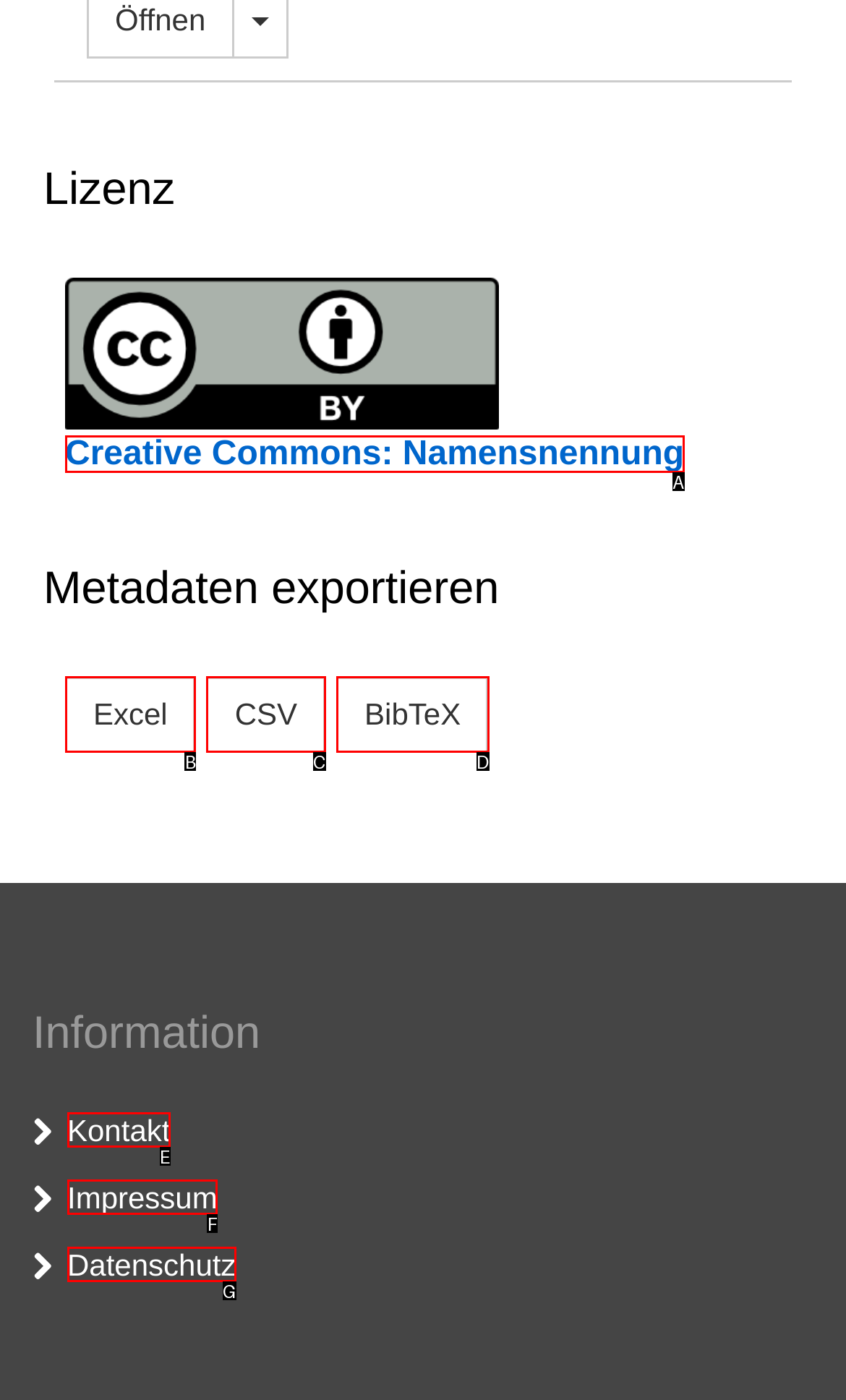Identify the option that corresponds to the description: Datenschutz 
Provide the letter of the matching option from the available choices directly.

G